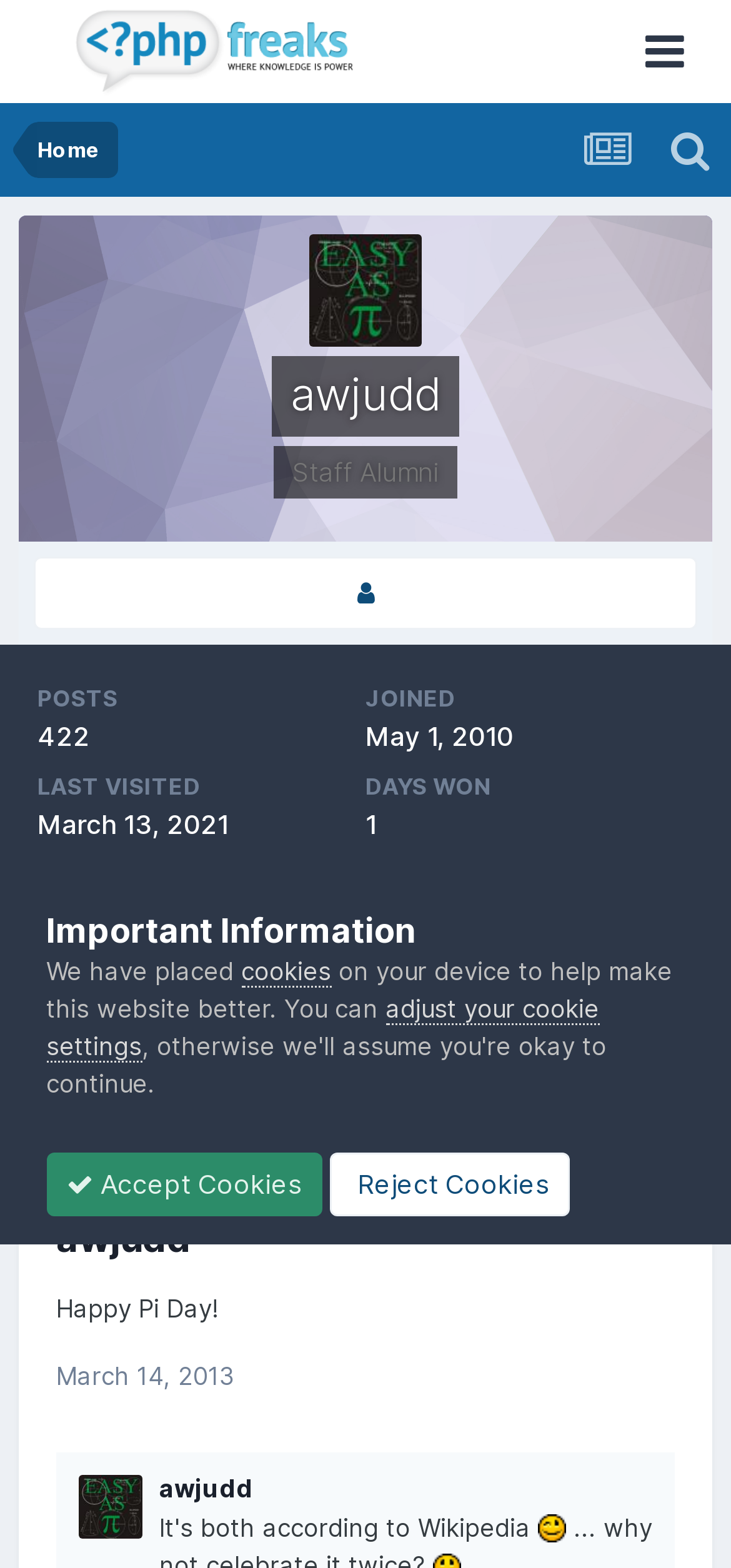From the webpage screenshot, predict the bounding box coordinates (top-left x, top-left y, bottom-right x, bottom-right y) for the UI element described here: alt="PHP Freaks"

[0.063, 0.0, 0.515, 0.066]